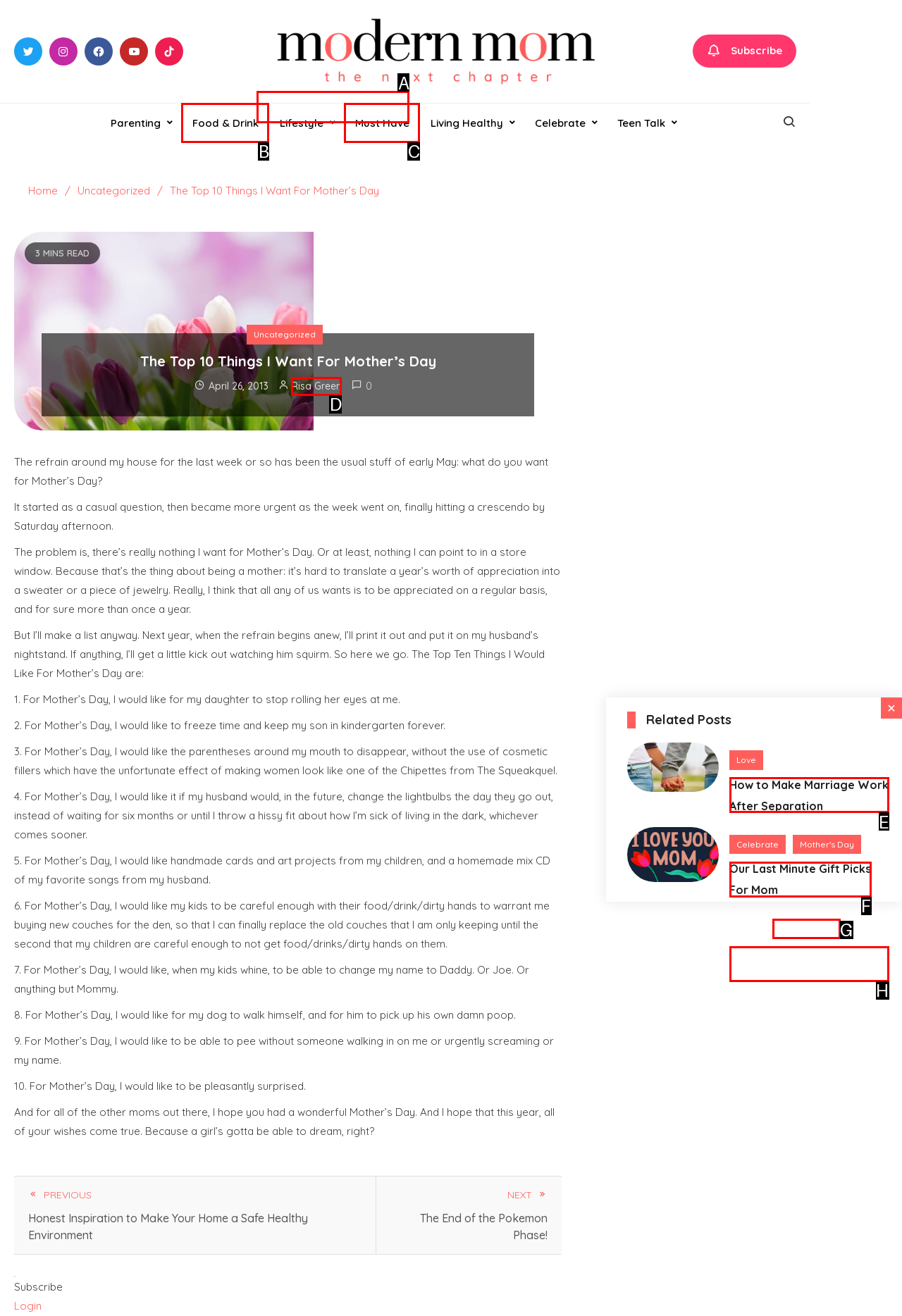Tell me the letter of the option that corresponds to the description: Food & Drink
Answer using the letter from the given choices directly.

G